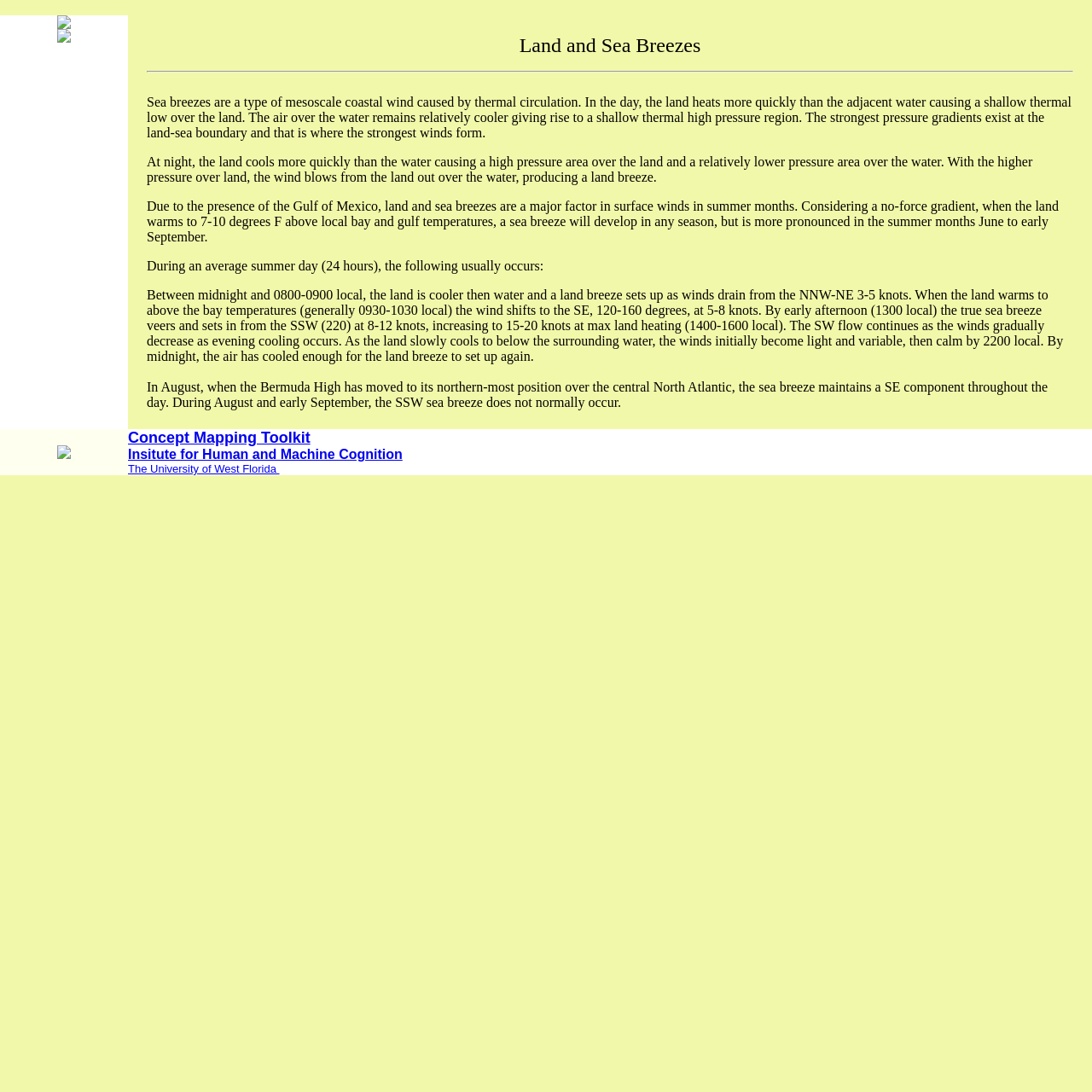What is the direction of the wind during a land breeze?
Use the screenshot to answer the question with a single word or phrase.

NNW-NE